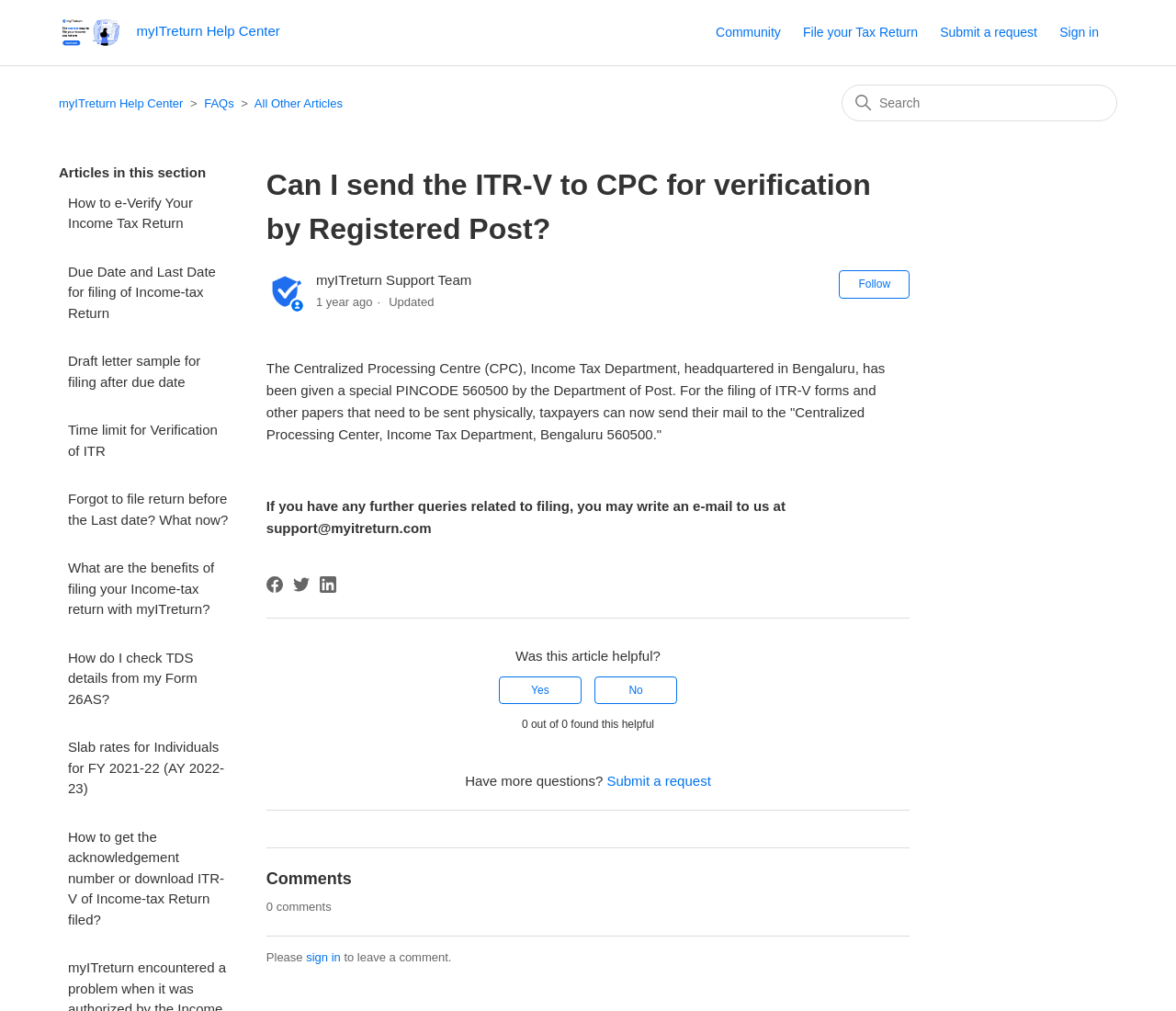Please locate and generate the primary heading on this webpage.

Can I send the ITR-V to CPC for verification by Registered Post?